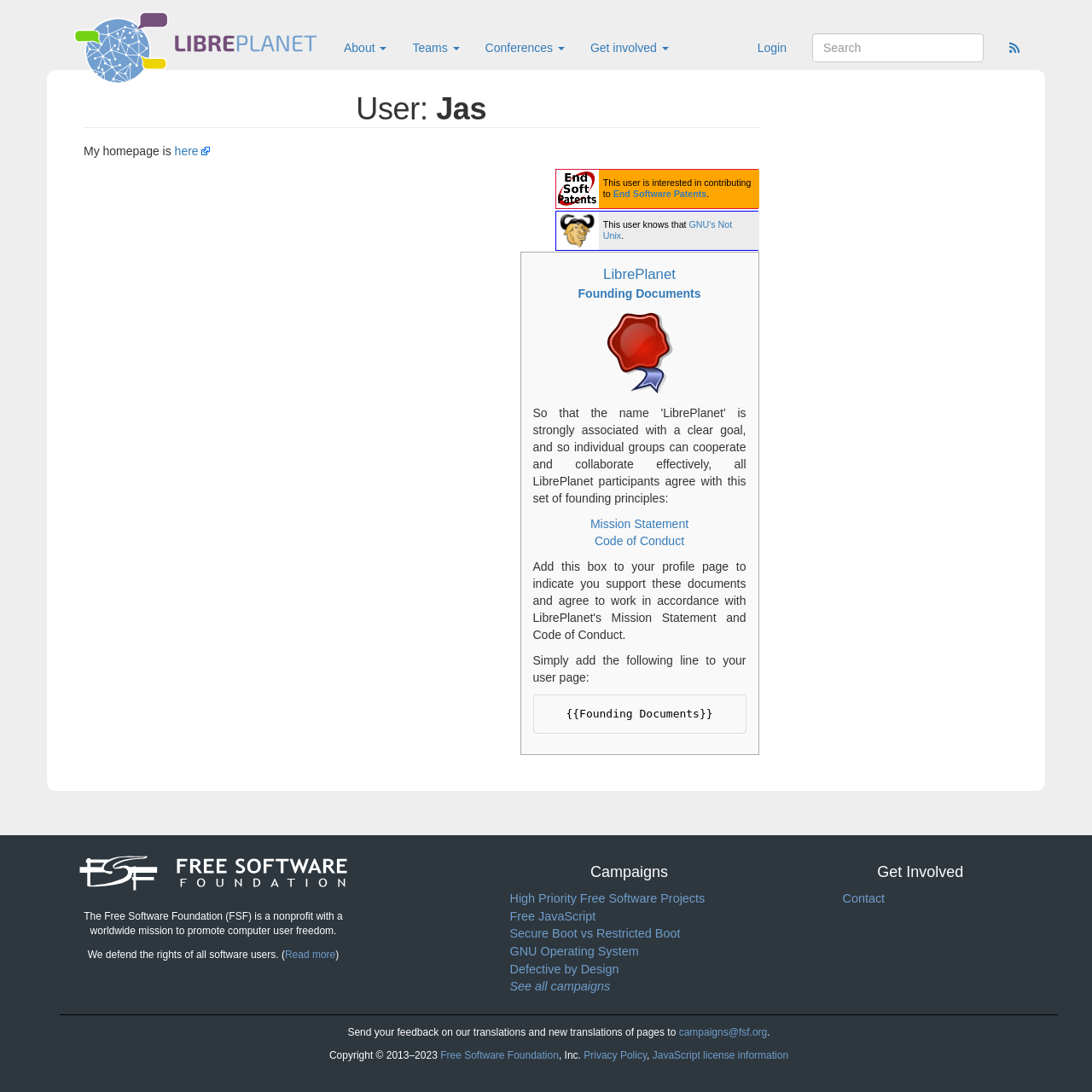Using the given description, provide the bounding box coordinates formatted as (top-left x, top-left y, bottom-right x, bottom-right y), with all values being floating point numbers between 0 and 1. Description: Contact

[0.771, 0.817, 0.81, 0.829]